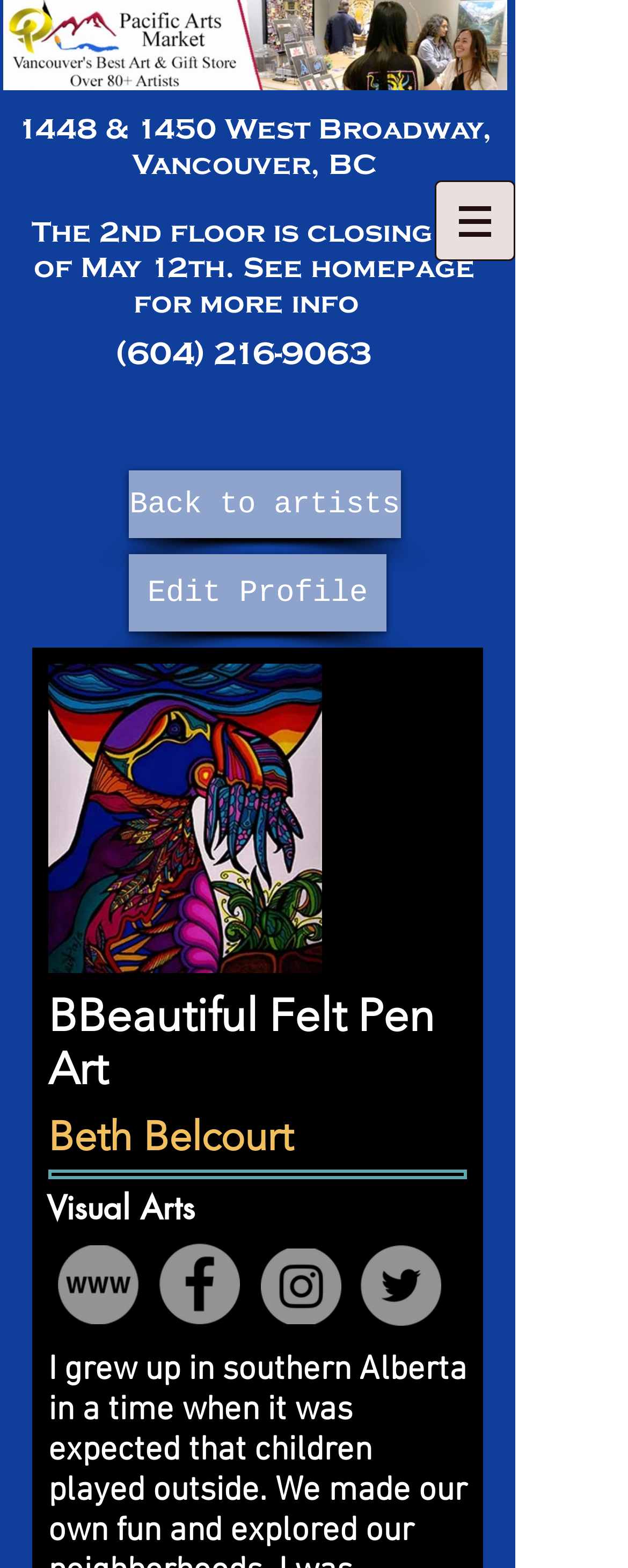Provide the bounding box coordinates of the HTML element this sentence describes: "Back to artists". The bounding box coordinates consist of four float numbers between 0 and 1, i.e., [left, top, right, bottom].

[0.205, 0.3, 0.638, 0.343]